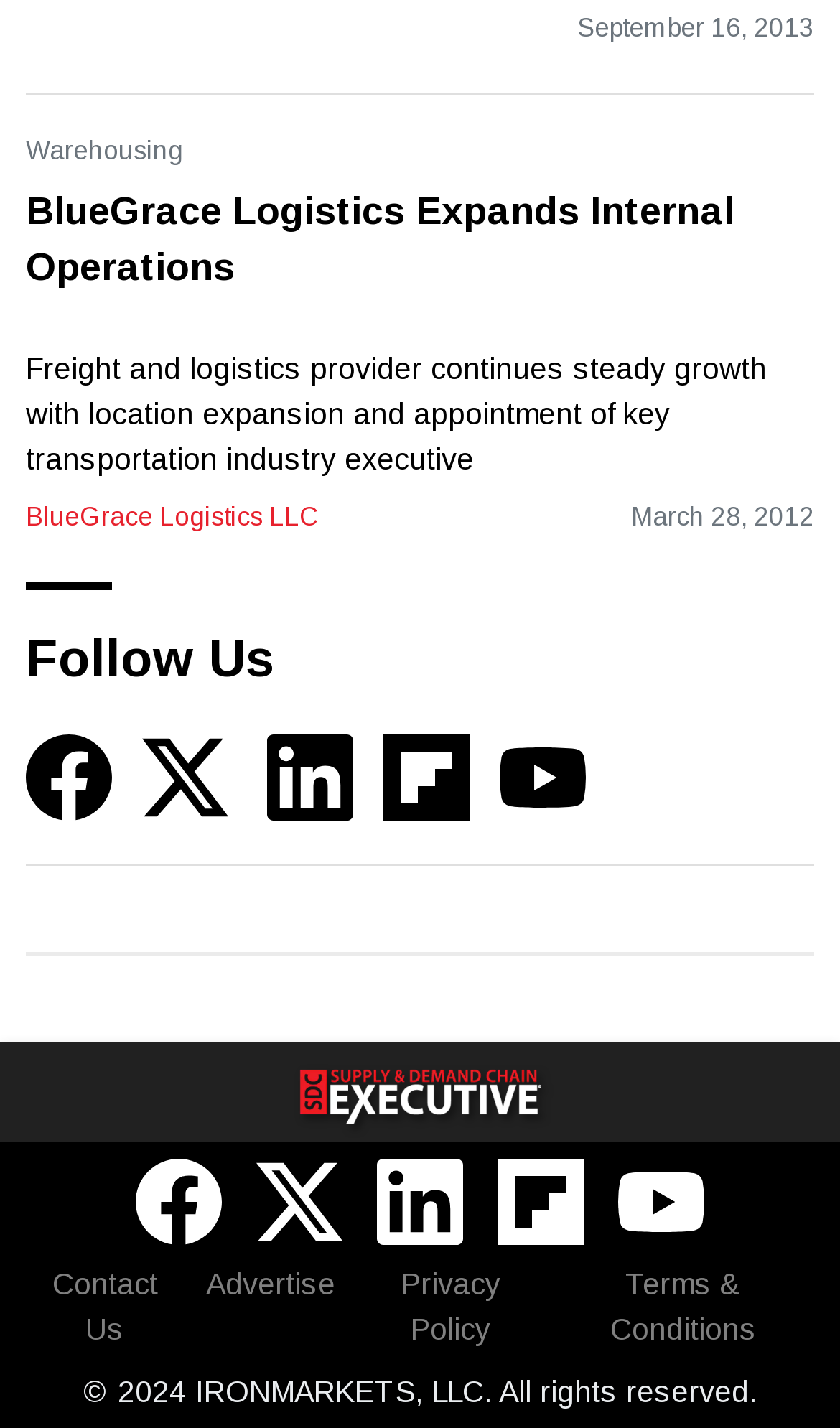Review the image closely and give a comprehensive answer to the question: What is the copyright year mentioned at the bottom of the page?

I found the StaticText ' 2024 IRONMARKETS, LLC. All rights reserved.' with bounding box coordinates [0.099, 0.962, 0.901, 0.986], which mentions the copyright year as 2024.